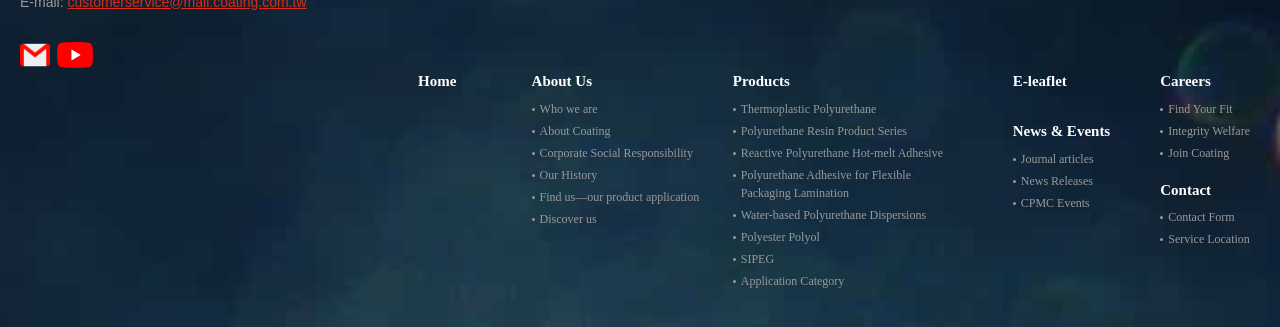Answer the question using only a single word or phrase: 
What is the last item in the 'About Us' section?

Our History